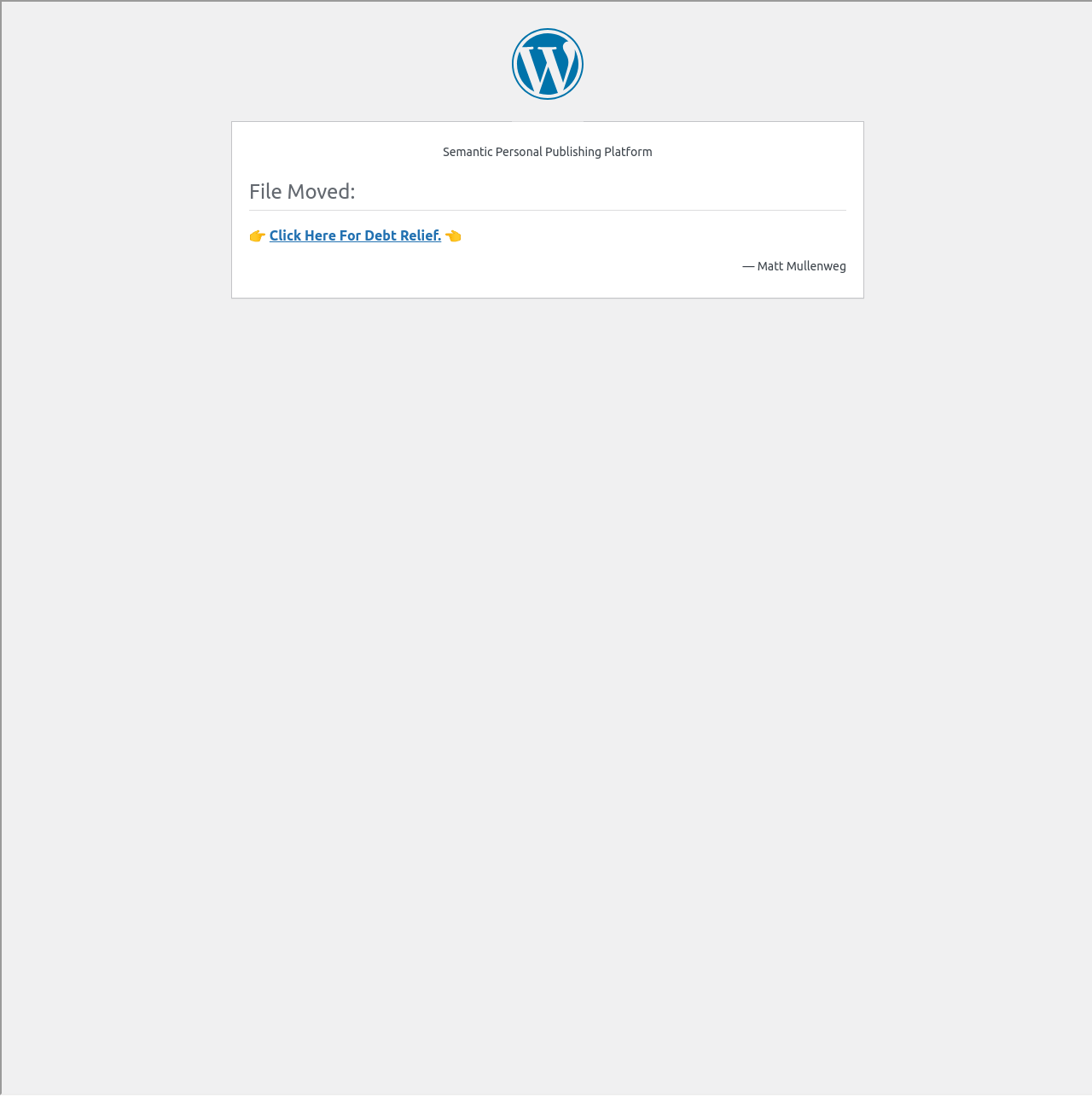What is the purpose of the 'Search…' textbox?
Based on the screenshot, provide your answer in one word or phrase.

To search the website